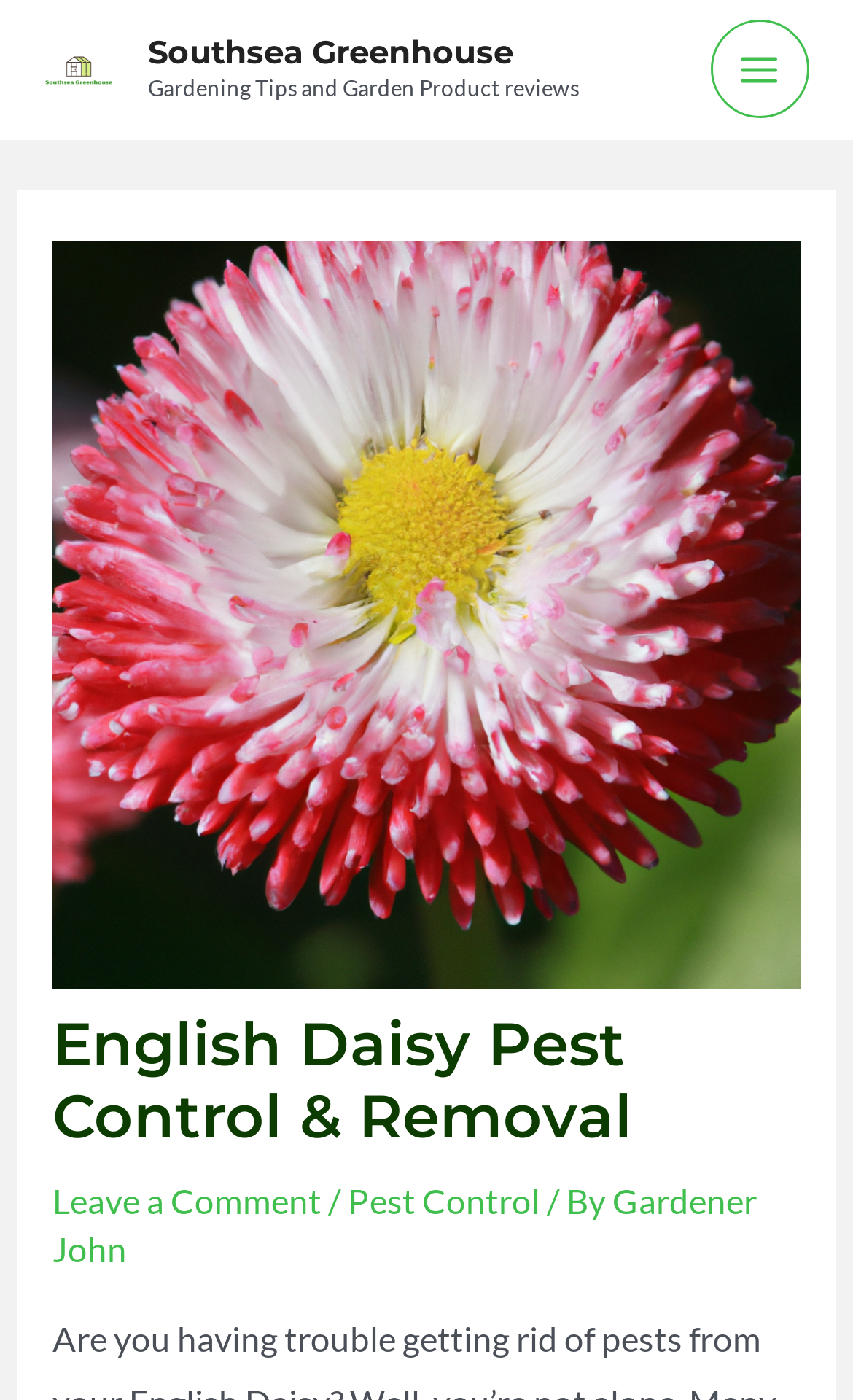Mark the bounding box of the element that matches the following description: "HOME".

None